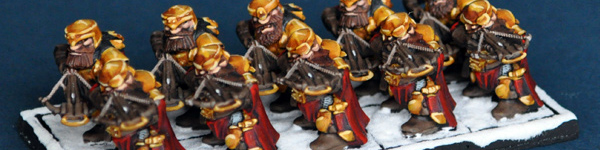Offer a comprehensive description of the image.

The image showcases a meticulously painted unit of the Dwarf Ironclad Regiment, a popular choice among tabletop wargaming enthusiasts. Each figure is impressively detailed, featuring vibrant golden helmets and intricate armor decorated with red accents, which adds a striking contrast against their dark clothing. The regiment stands in formation on a snowy base, emphasizing their readiness for battle in a cold environment. The craftsmanship in the miniature figures highlights the artistic dedication of hobbyists in the realm of fantasy warfare, capturing the essence of dwarven warriors known for their resilience and might.